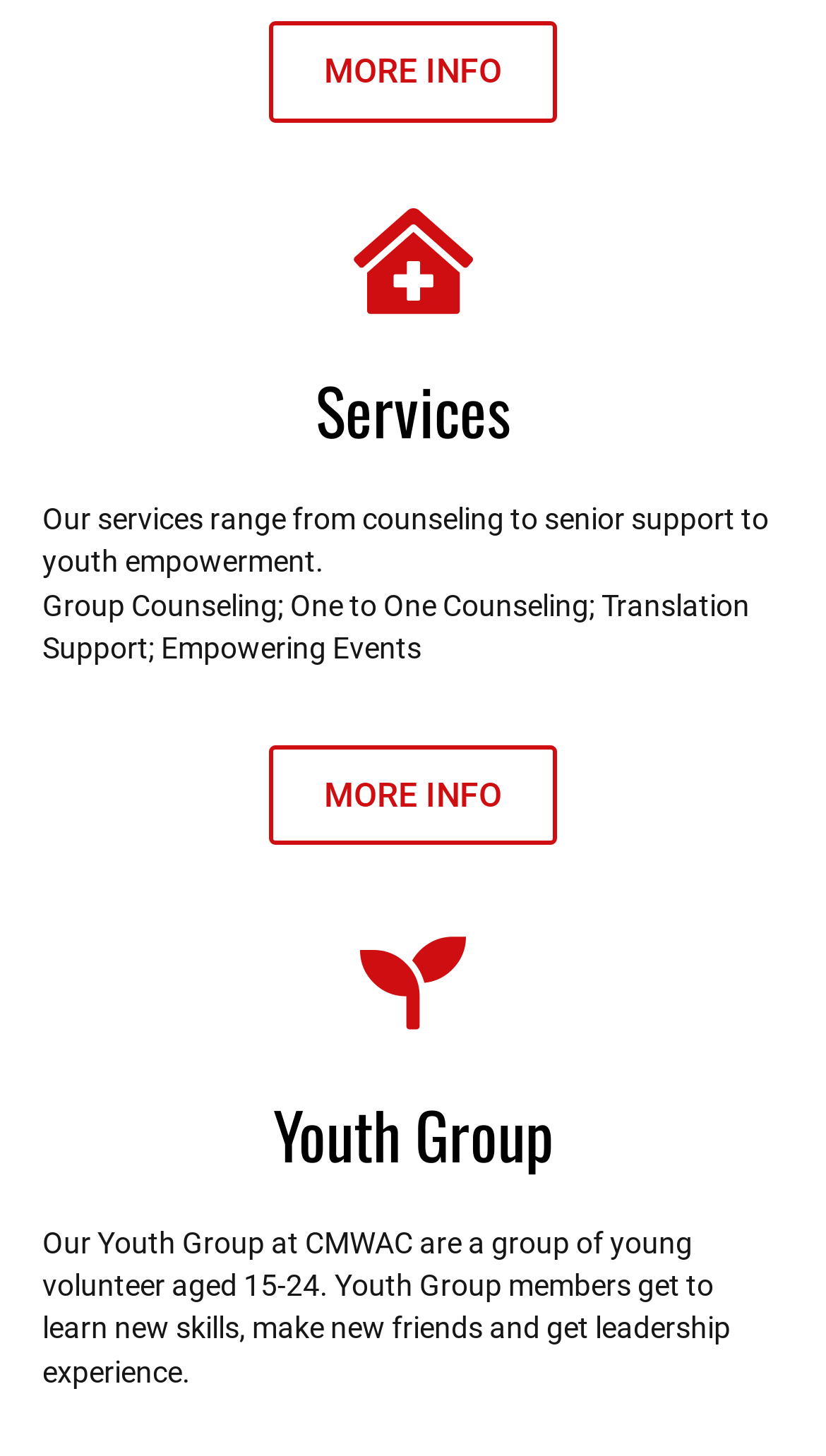What is the age range of Youth Group members?
Using the image, provide a concise answer in one word or a short phrase.

15-24